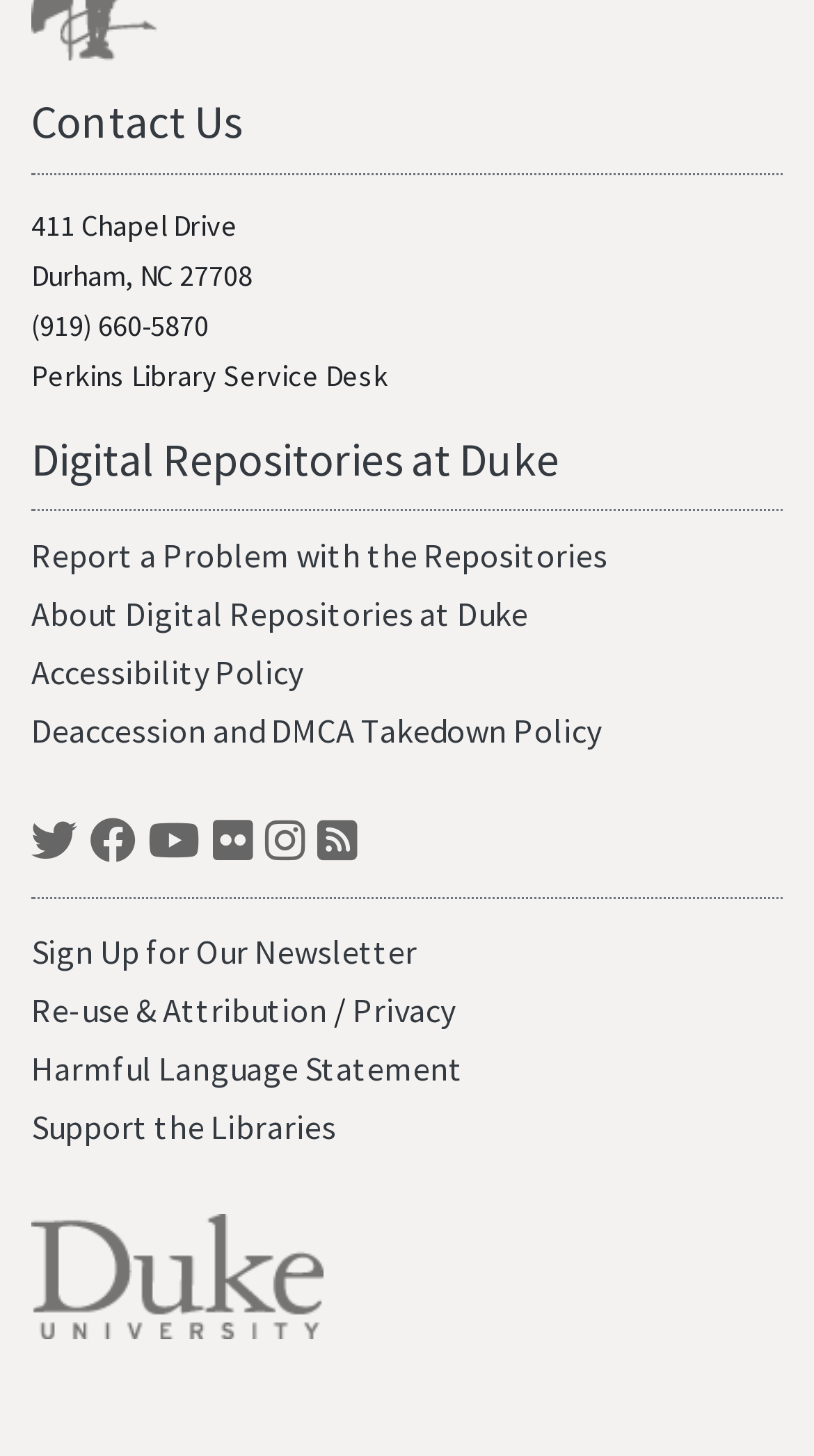Determine the bounding box for the UI element described here: "Employment Level".

None